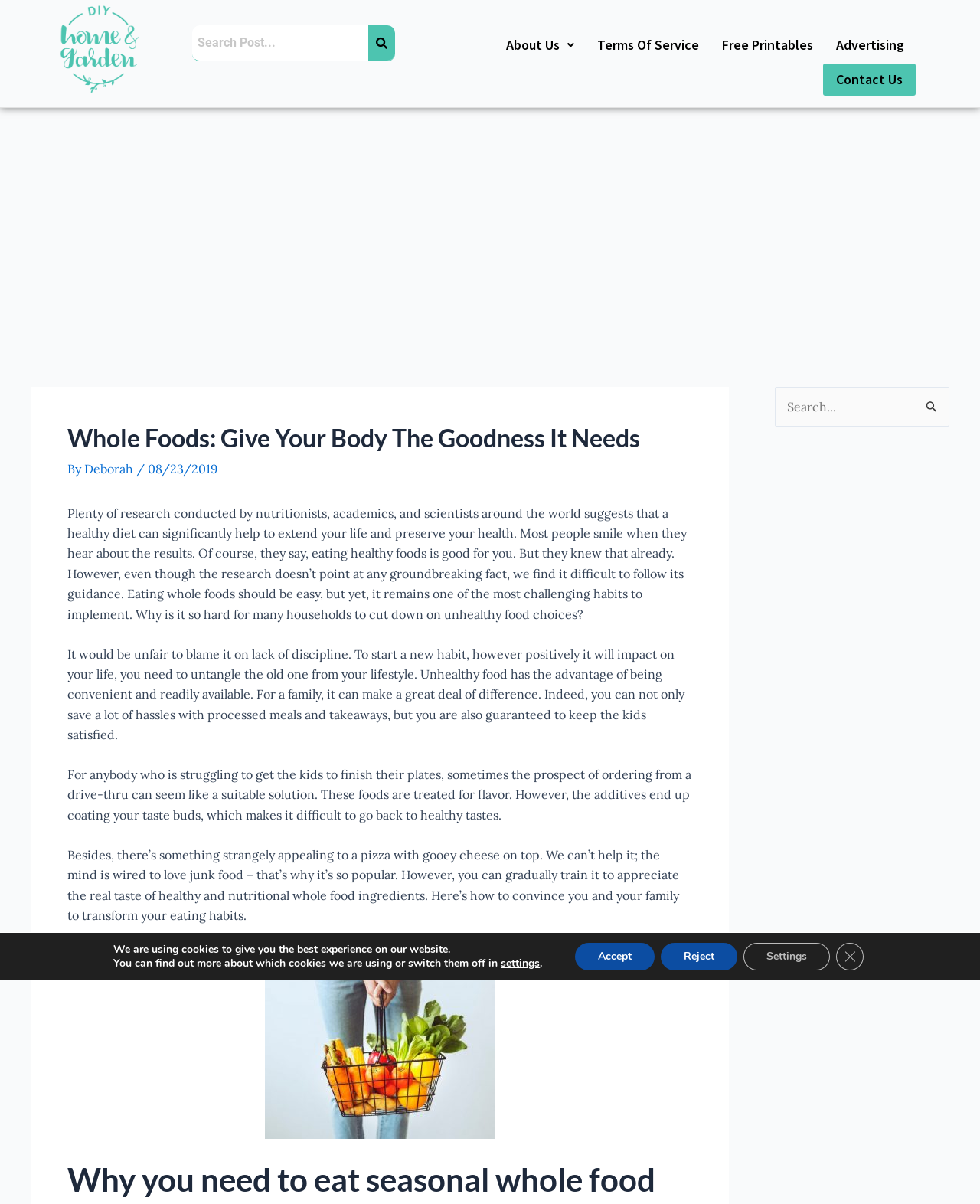Provide the bounding box coordinates of the area you need to click to execute the following instruction: "Learn about eating seasonal whole food".

[0.069, 0.962, 0.706, 0.997]